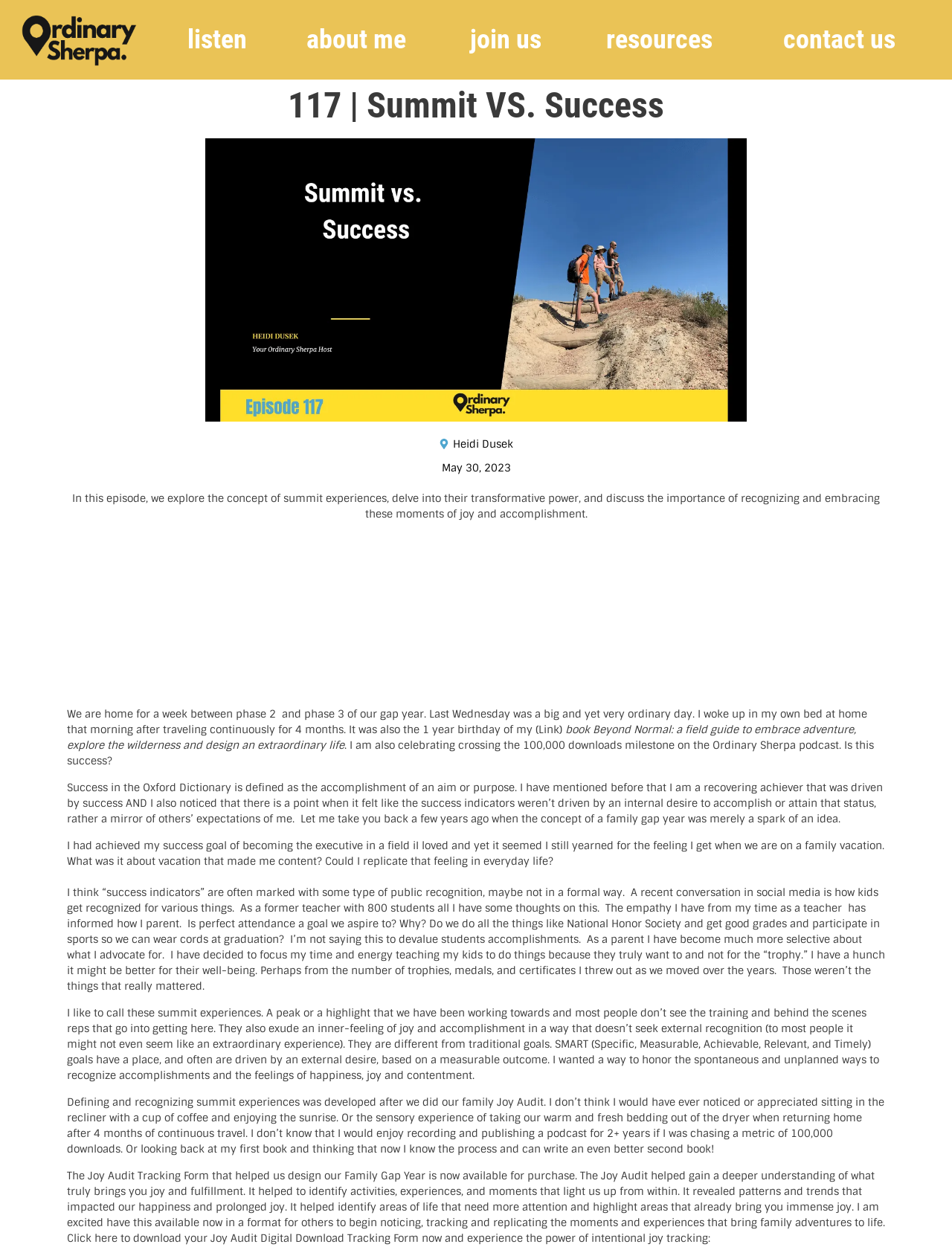Find the bounding box of the element with the following description: "listen". The coordinates must be four float numbers between 0 and 1, formatted as [left, top, right, bottom].

[0.177, 0.006, 0.279, 0.057]